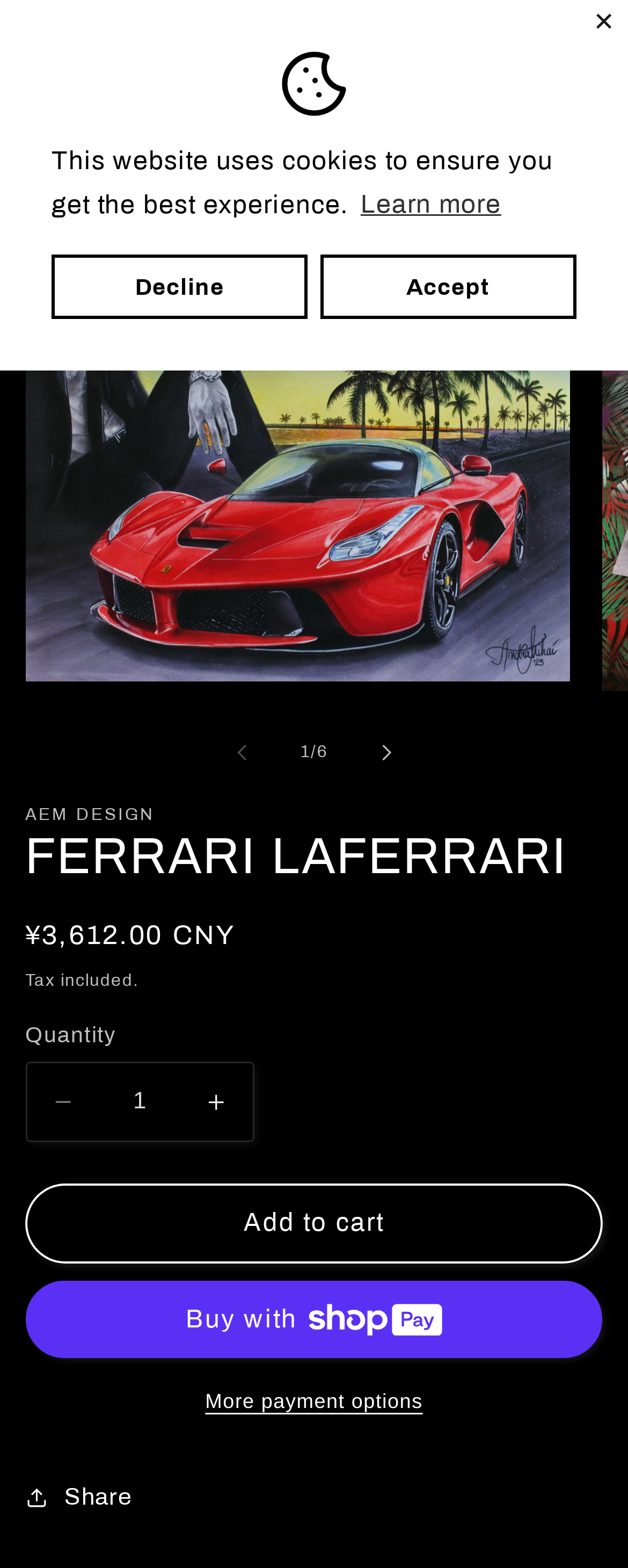Can you look at the image and give a comprehensive answer to the question:
What is the purpose of the 'Add to cart' button?

I found the answer by looking at the button element on the webpage, which says 'Add to cart'. Based on its text and location, I inferred that it is used to add the car to the cart for further purchase.